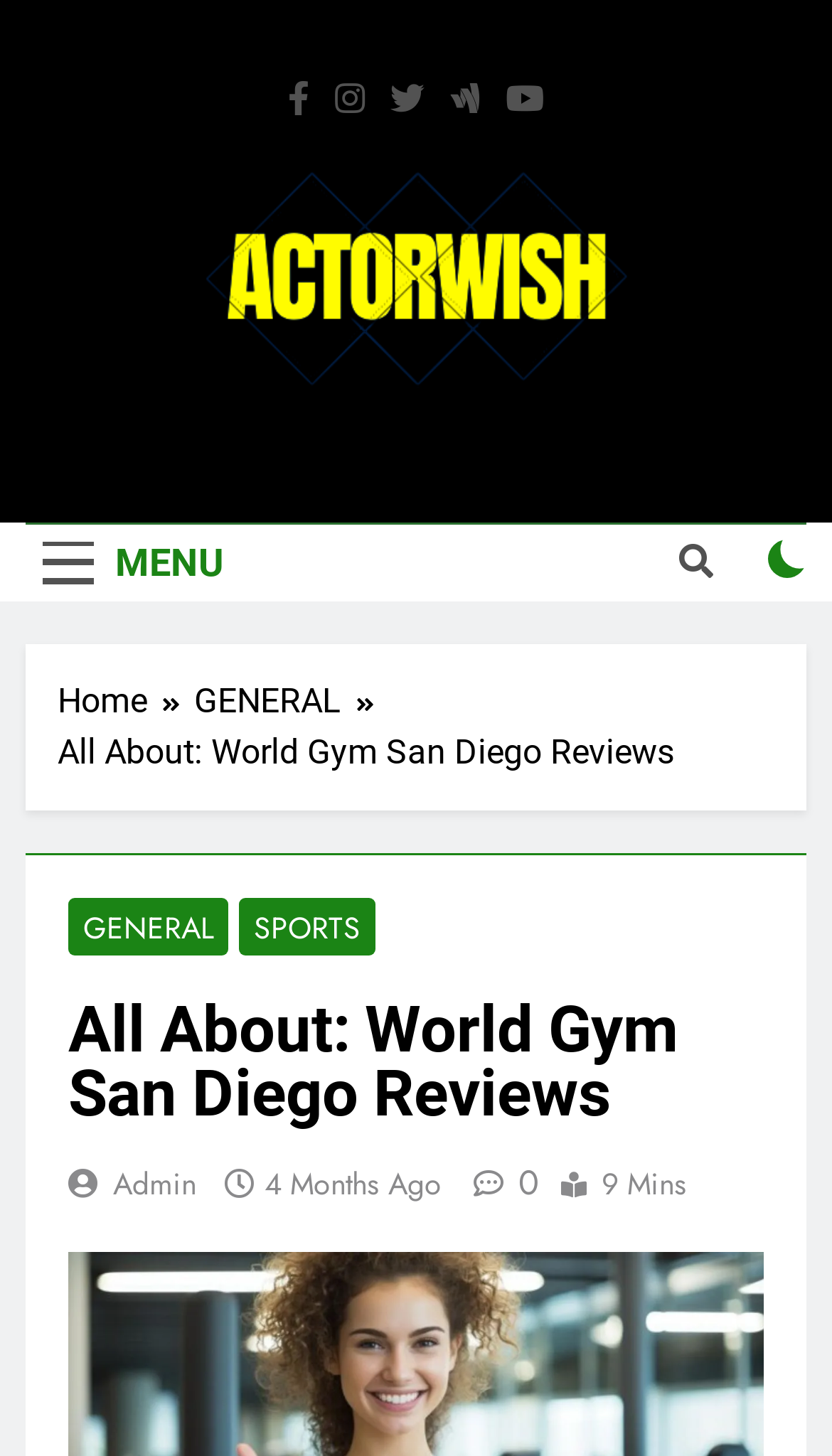How long does it take to read the article?
Provide a one-word or short-phrase answer based on the image.

9 Mins